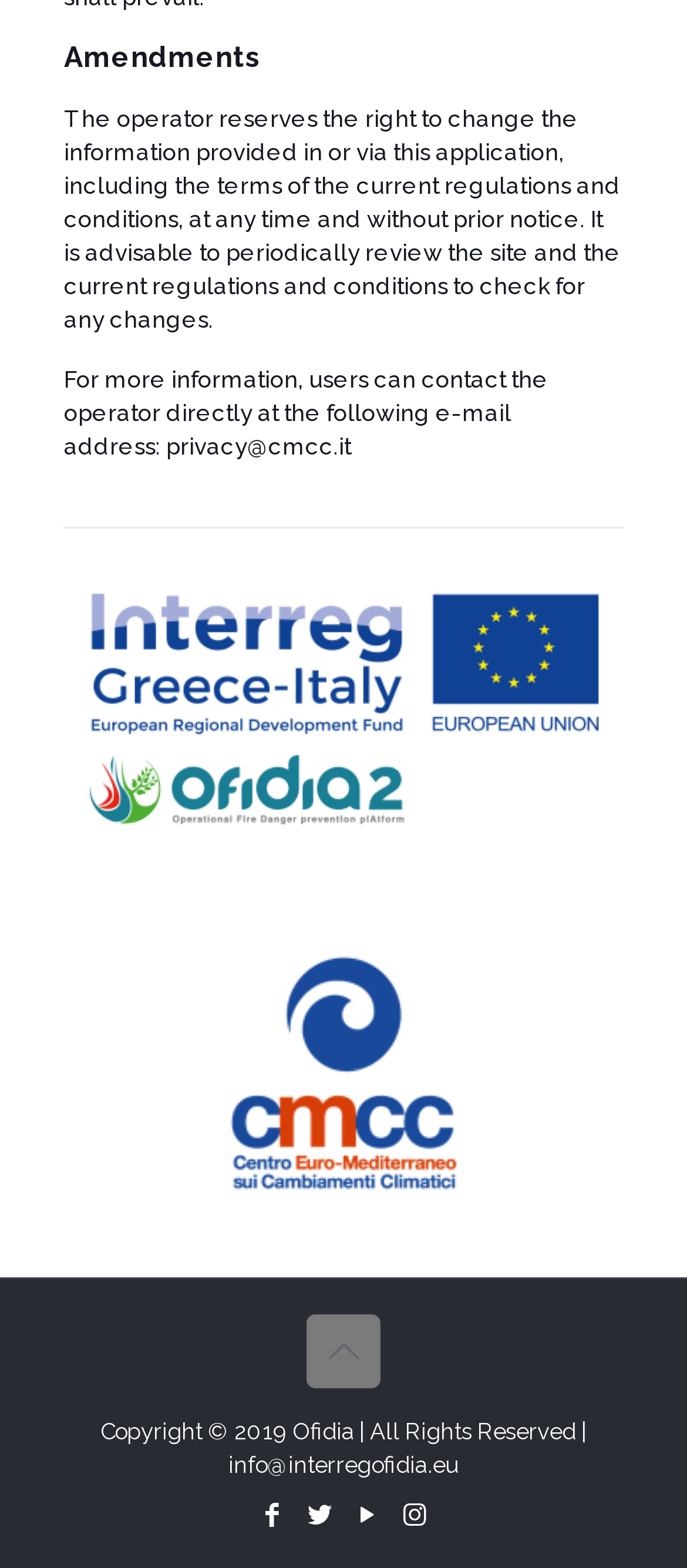Predict the bounding box coordinates of the UI element that matches this description: "title="CMCC_OFIDIA-150x150"". The coordinates should be in the format [left, top, right, bottom] with each value between 0 and 1.

[0.308, 0.606, 0.692, 0.775]